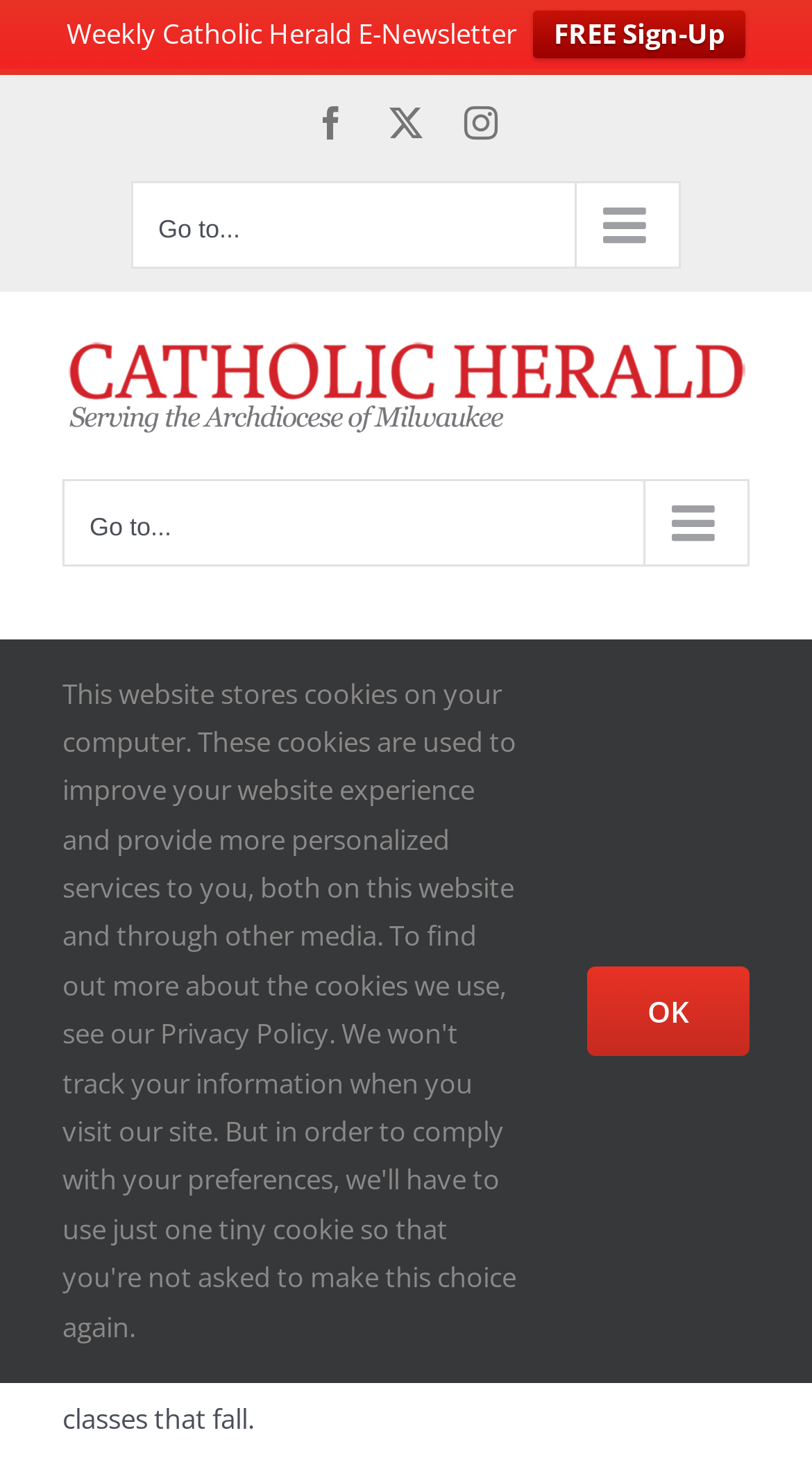What is the name of the author of the article?
Please respond to the question thoroughly and include all relevant details.

I found the answer by reading the article metadata, specifically the text 'By The Catholic Herald'.